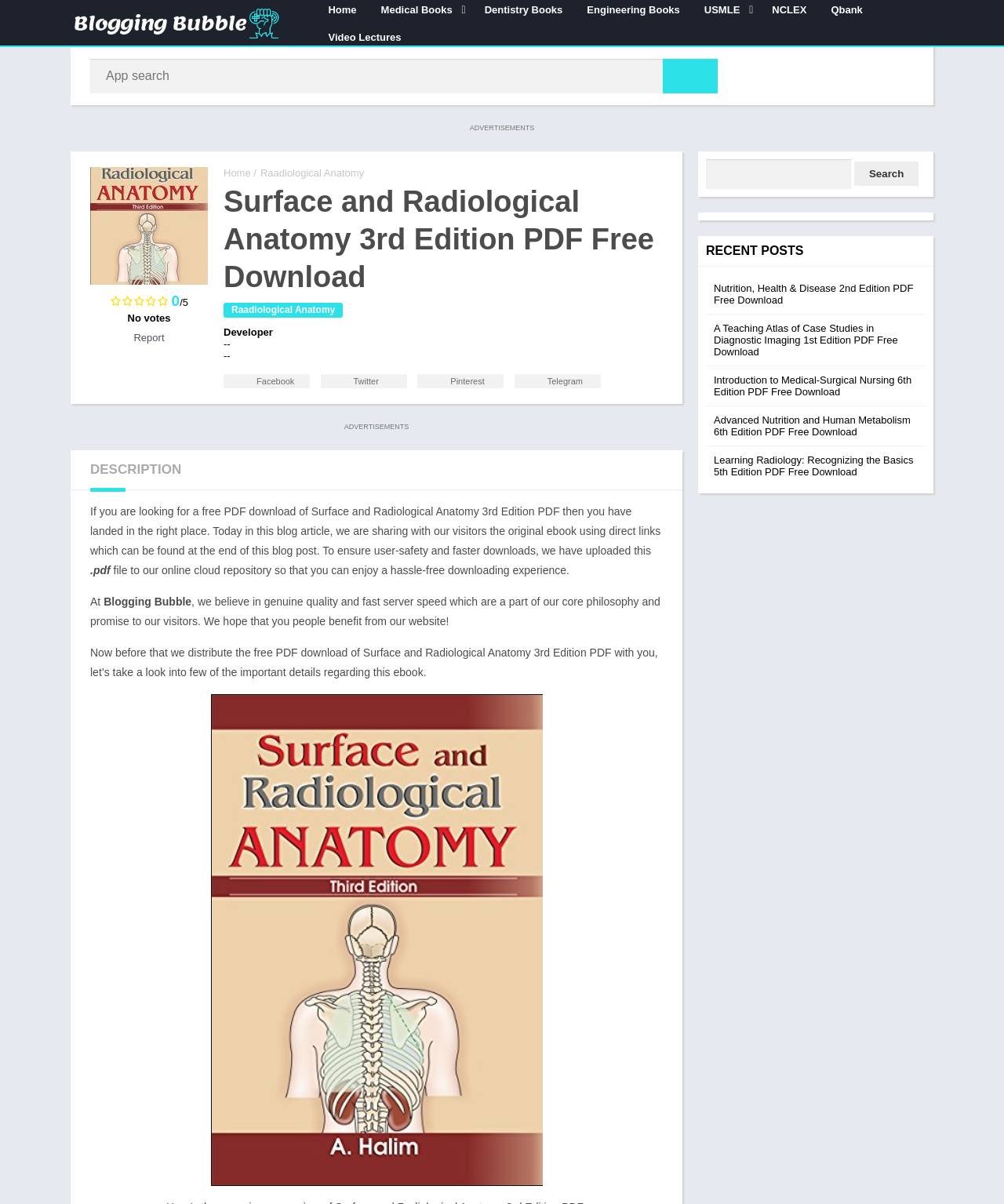Can you find and provide the main heading text of this webpage?

Surface and Radiological Anatomy 3rd Edition PDF Free Download